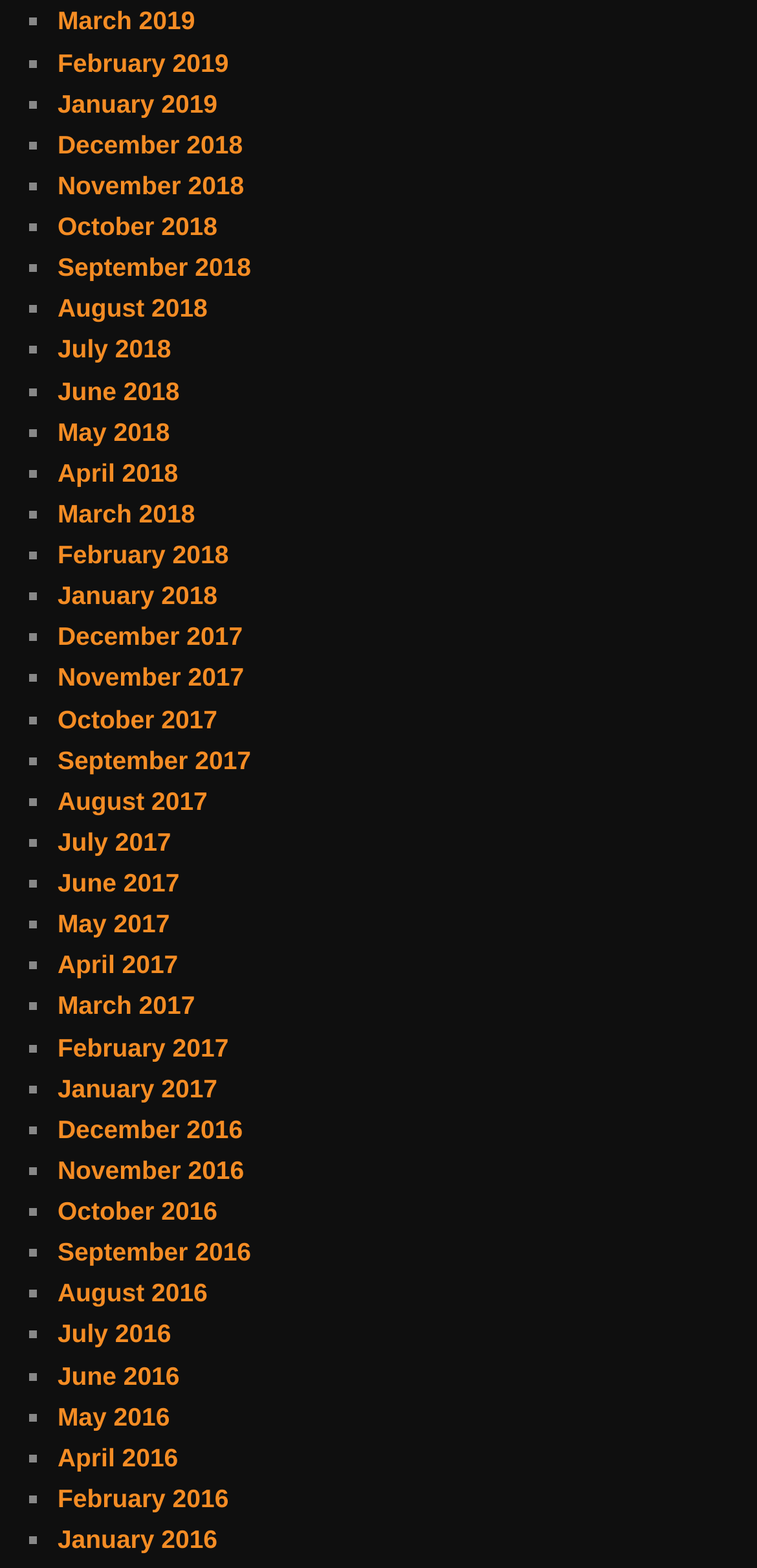How many months are listed?
Please give a detailed and elaborate answer to the question.

I counted the number of links in the list, and there are 48 months listed, ranging from January 2016 to March 2019.